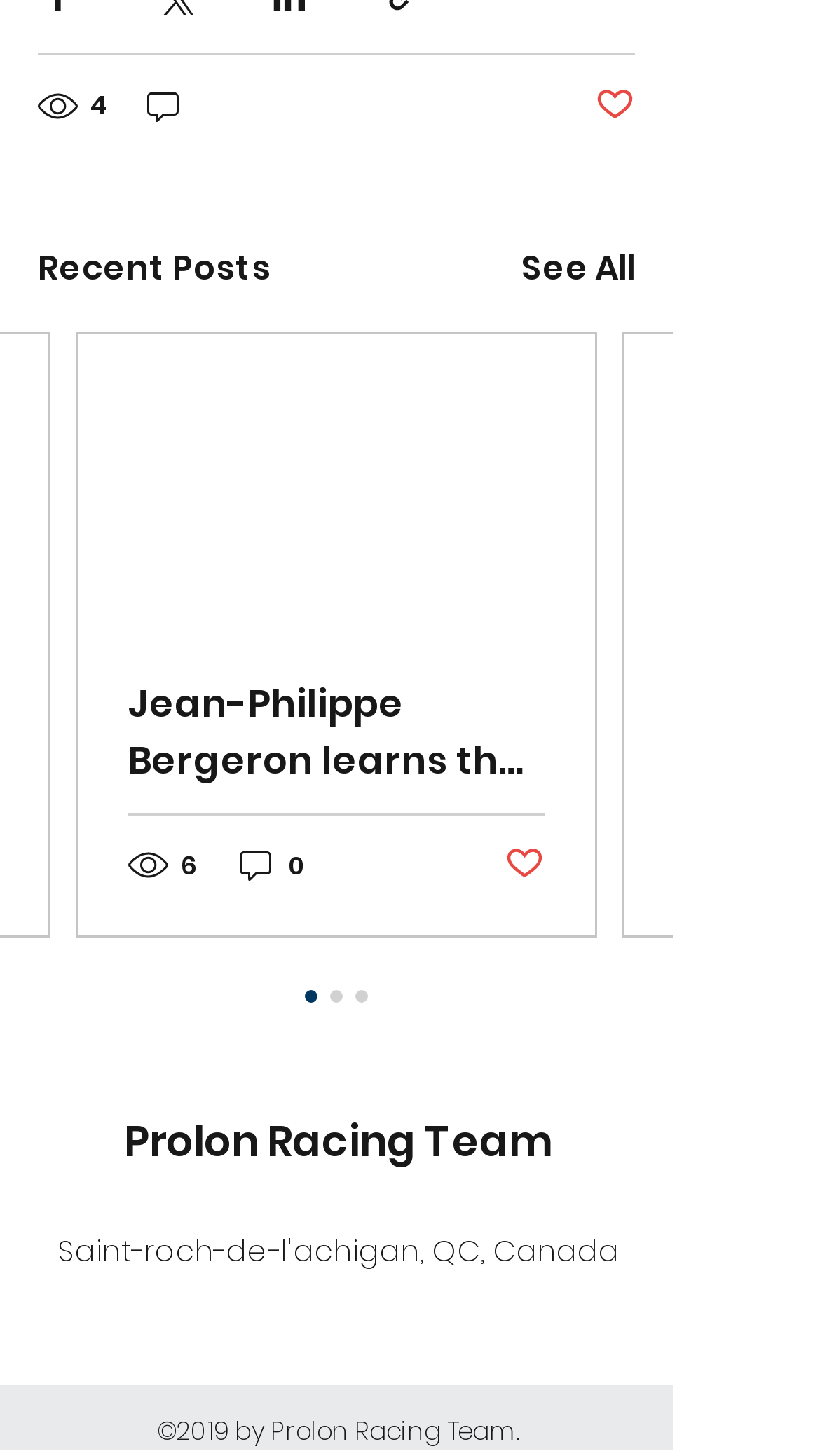Determine the bounding box coordinates for the UI element matching this description: "Post not marked as liked".

[0.726, 0.057, 0.774, 0.087]